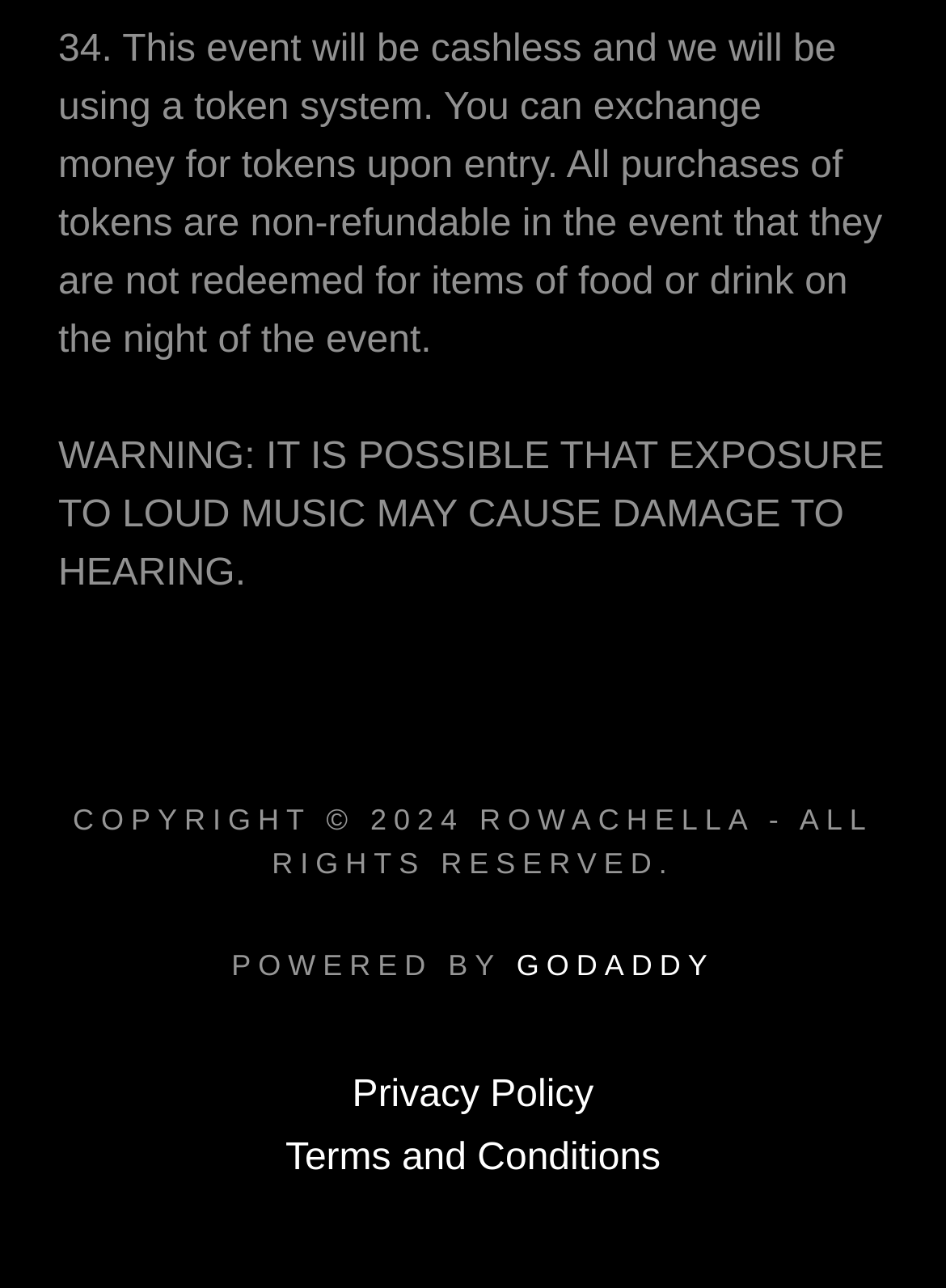Give a concise answer of one word or phrase to the question: 
What is the copyright year?

2024